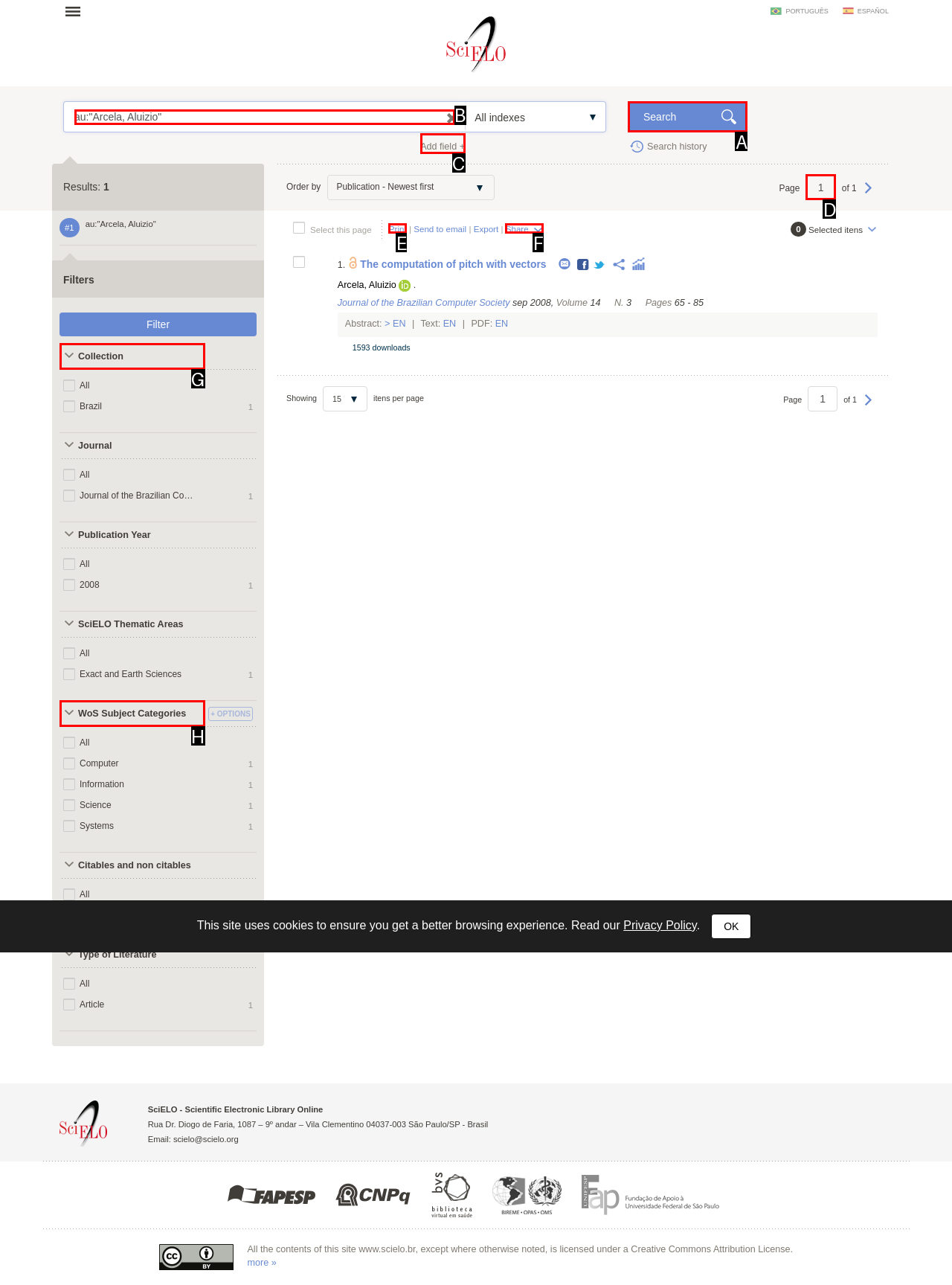Which lettered option should be clicked to achieve the task: Click the 'access the help you need' link? Choose from the given choices.

None